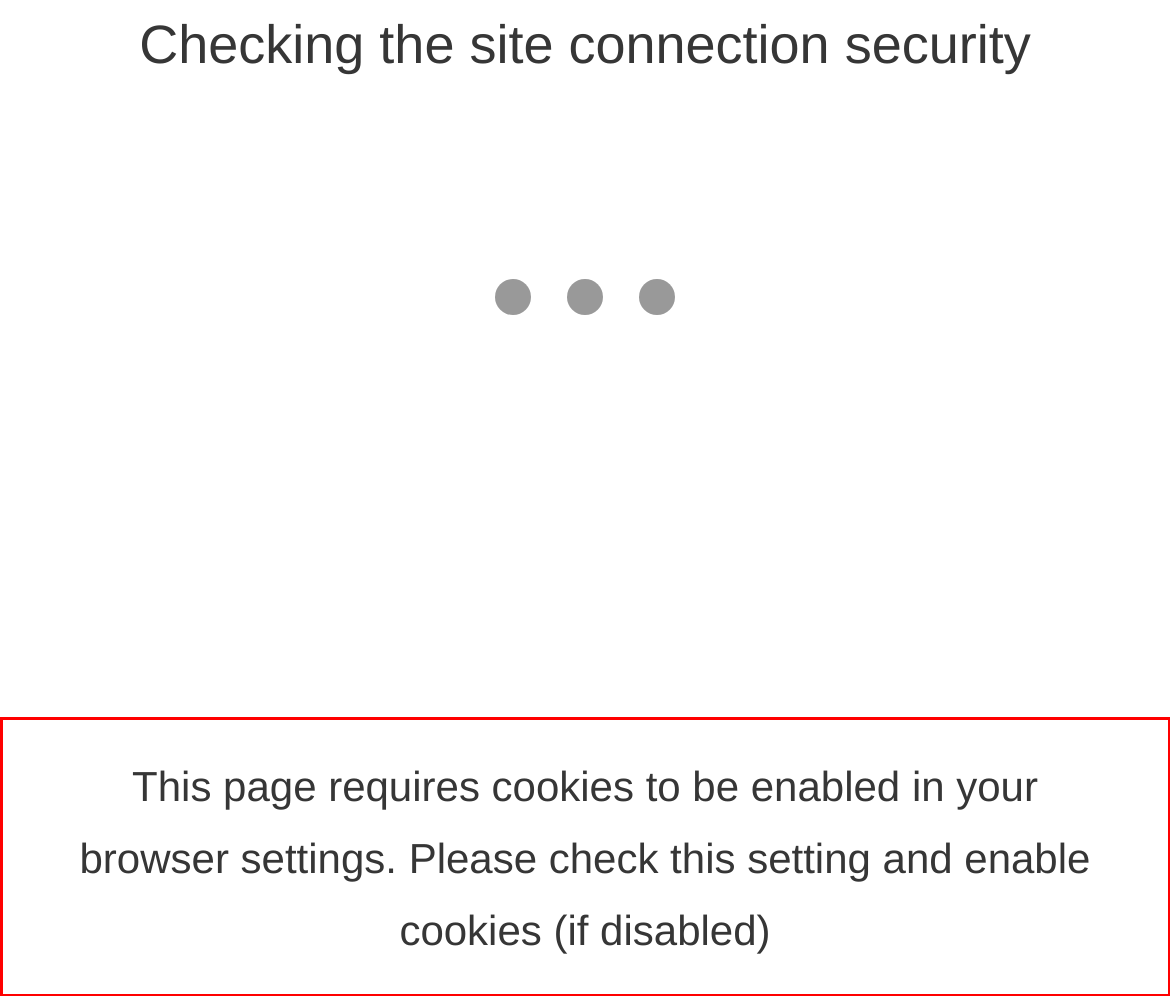Examine the screenshot of the webpage, locate the red bounding box, and generate the text contained within it.

This page requires cookies to be enabled in your browser settings. Please check this setting and enable cookies (if disabled)